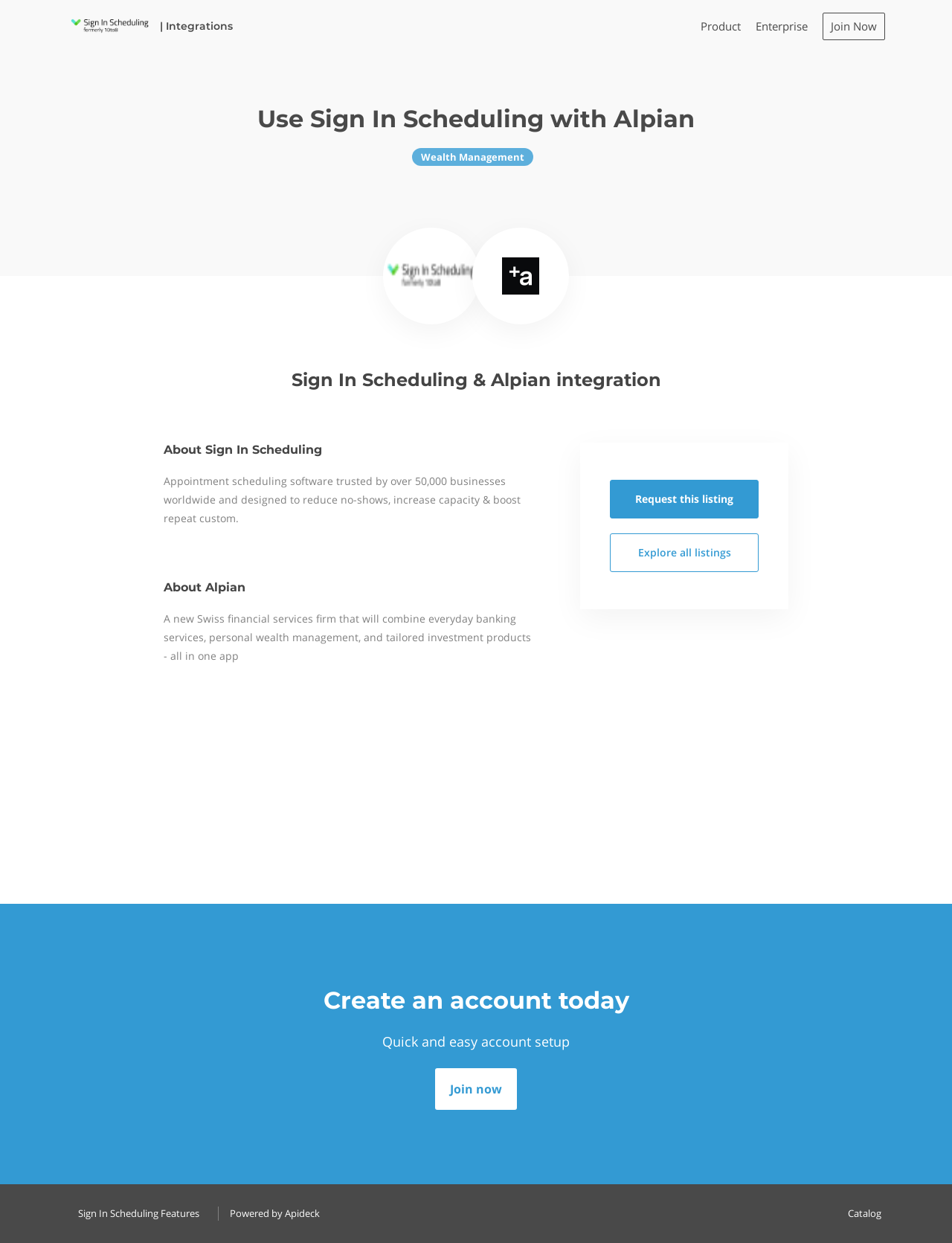Please find the main title text of this webpage.

Use Sign In Scheduling with Alpian